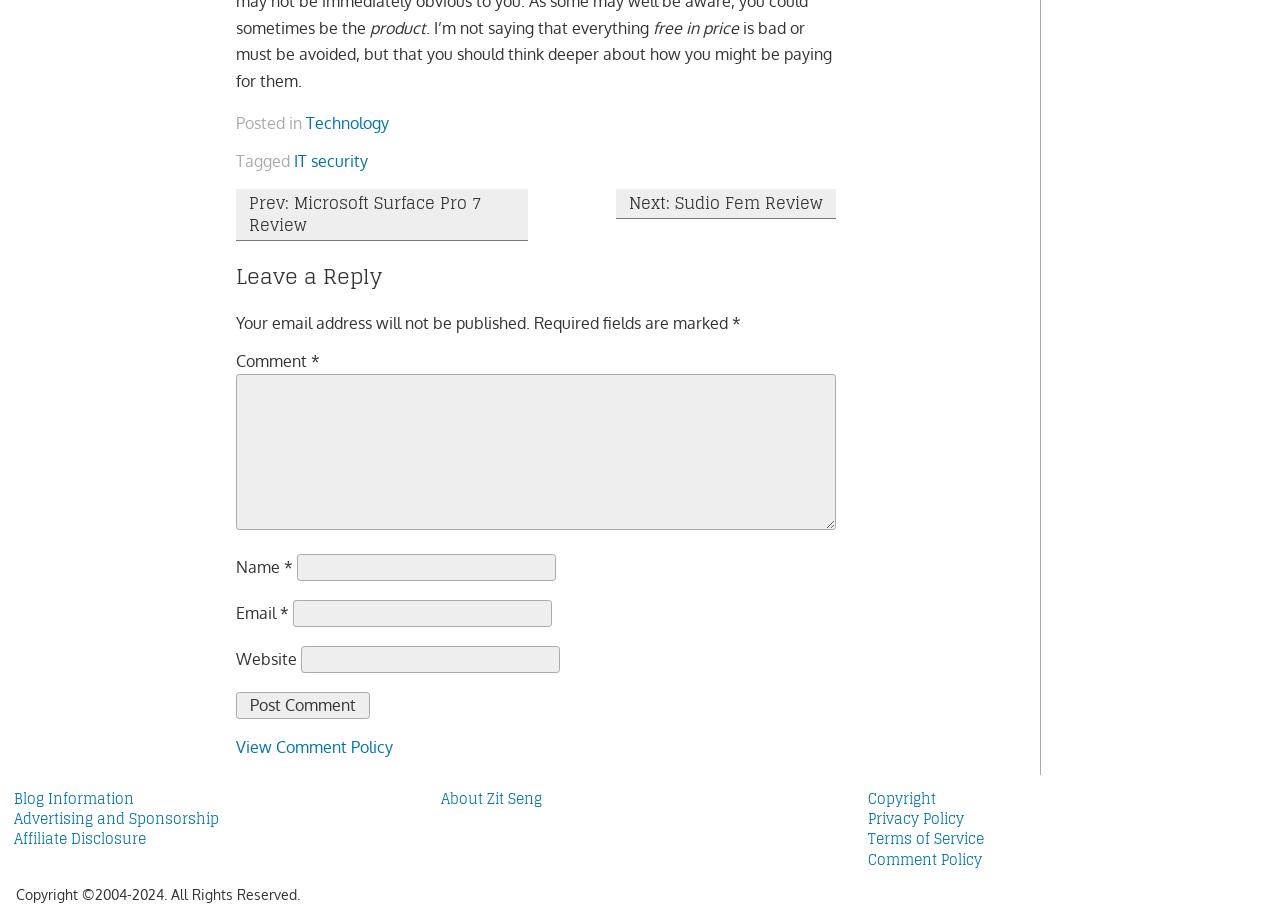Respond to the question below with a single word or phrase: What is the navigation option below the post?

Prev and Next